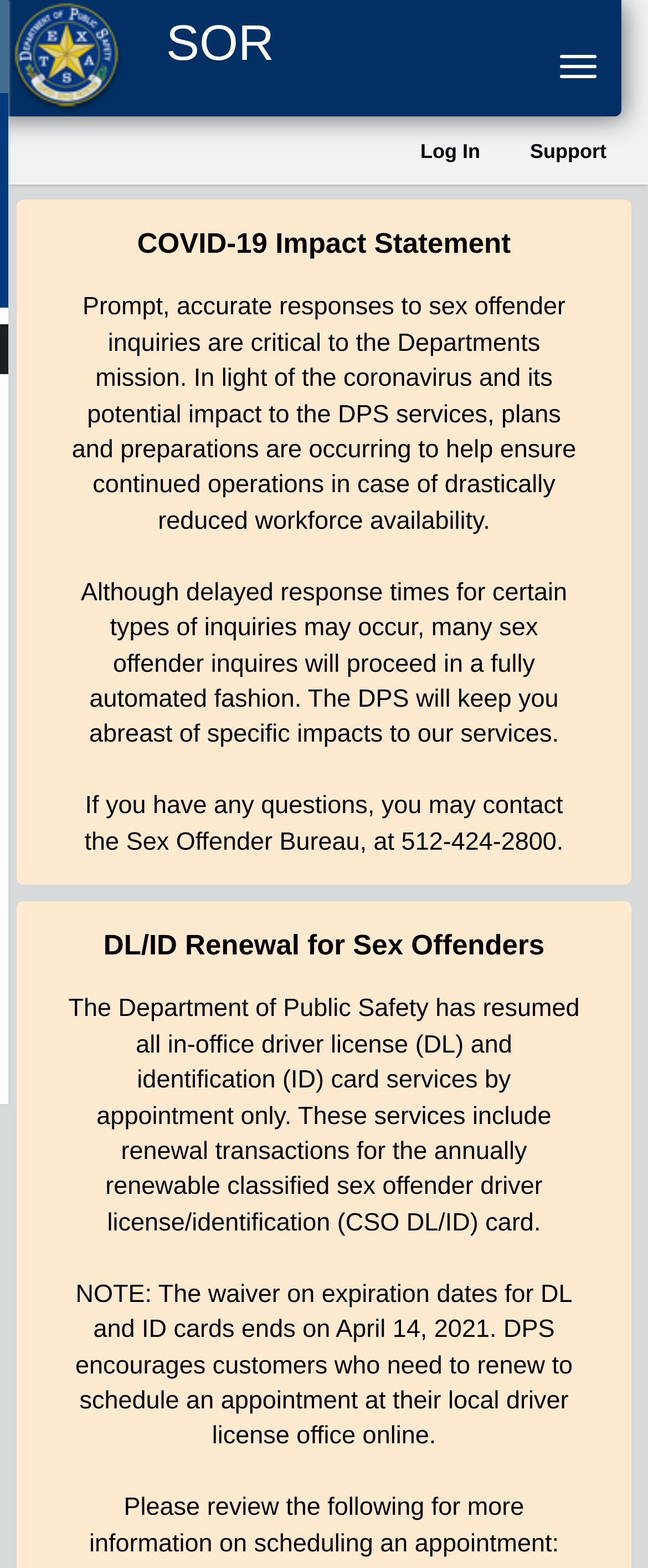What is the COVID-19 impact on DPS services?
Respond to the question with a well-detailed and thorough answer.

According to the COVID-19 Impact Statement on the webpage, prompt and accurate responses to sex offender inquiries are critical to the Department's mission. However, due to the coronavirus, there may be delayed response times for certain types of inquiries, although many sex offender inquiries will proceed in a fully automated fashion.